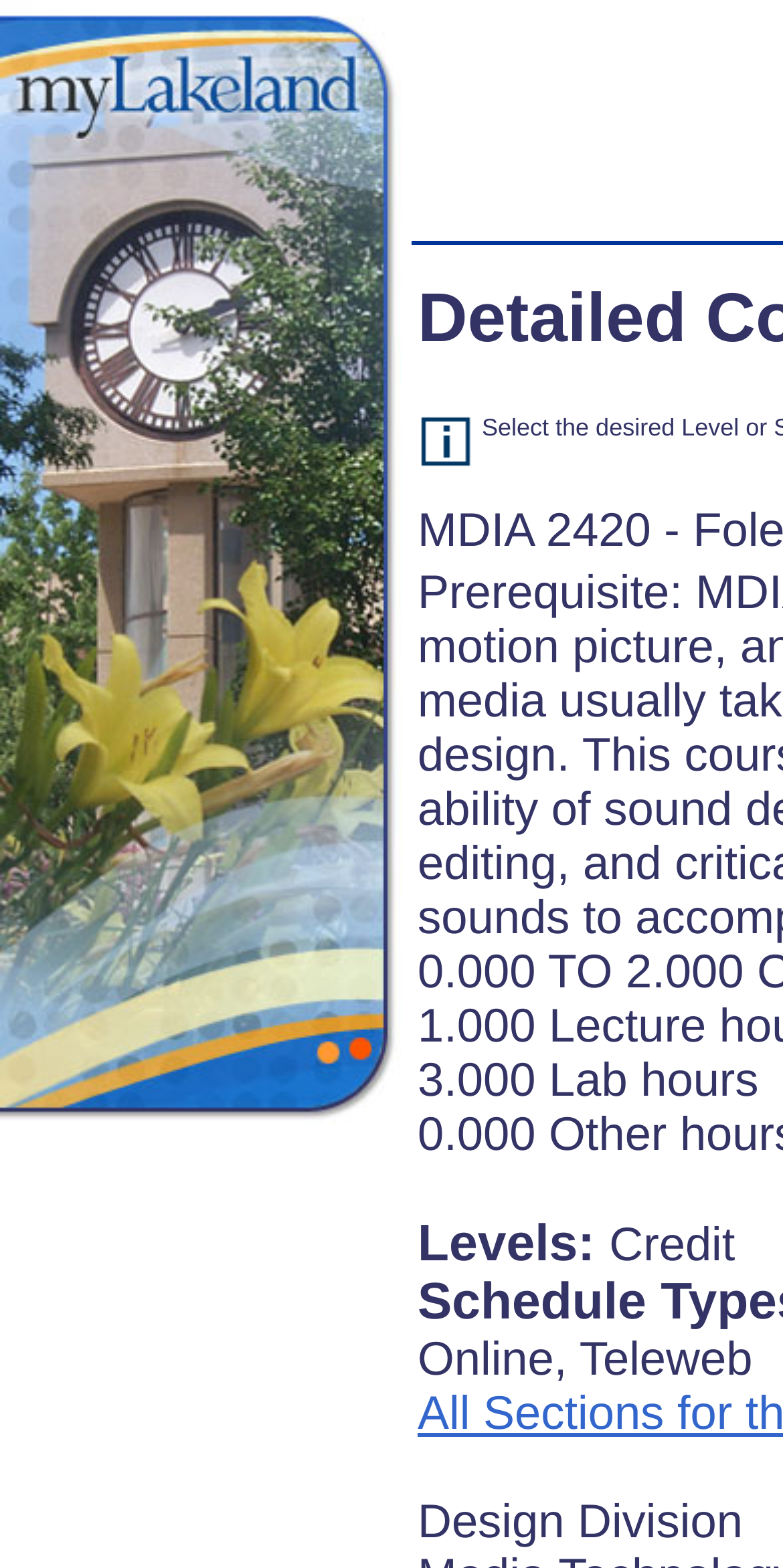How many images are there in this webpage?
Refer to the image and provide a concise answer in one word or phrase.

2